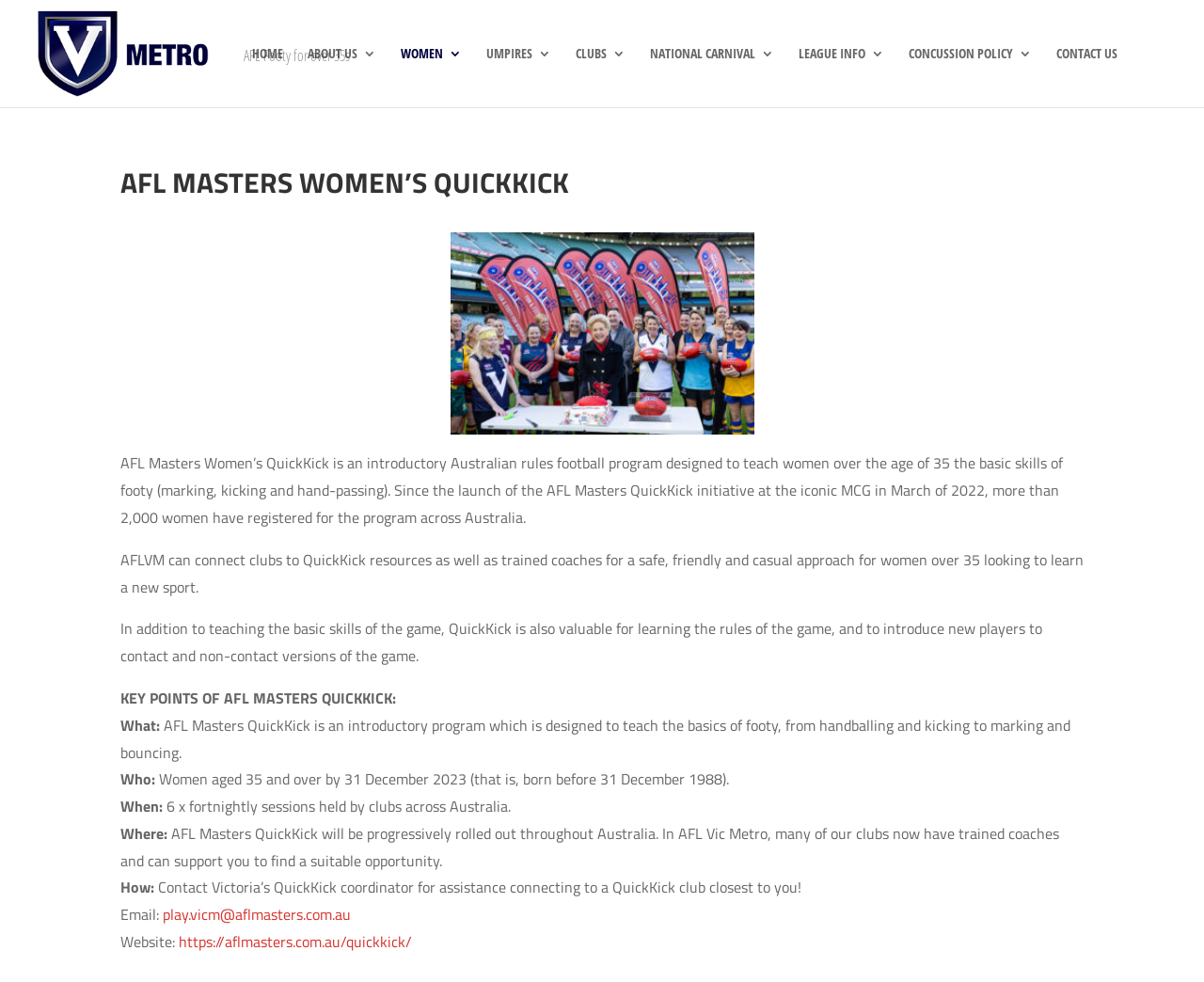Can you give a comprehensive explanation to the question given the content of the image?
How can I connect with a QuickKick club?

According to the webpage, I can contact Victoria’s QuickKick coordinator via email at play.vicm@aflmasters.com.au to get assistance in connecting with a QuickKick club closest to me.